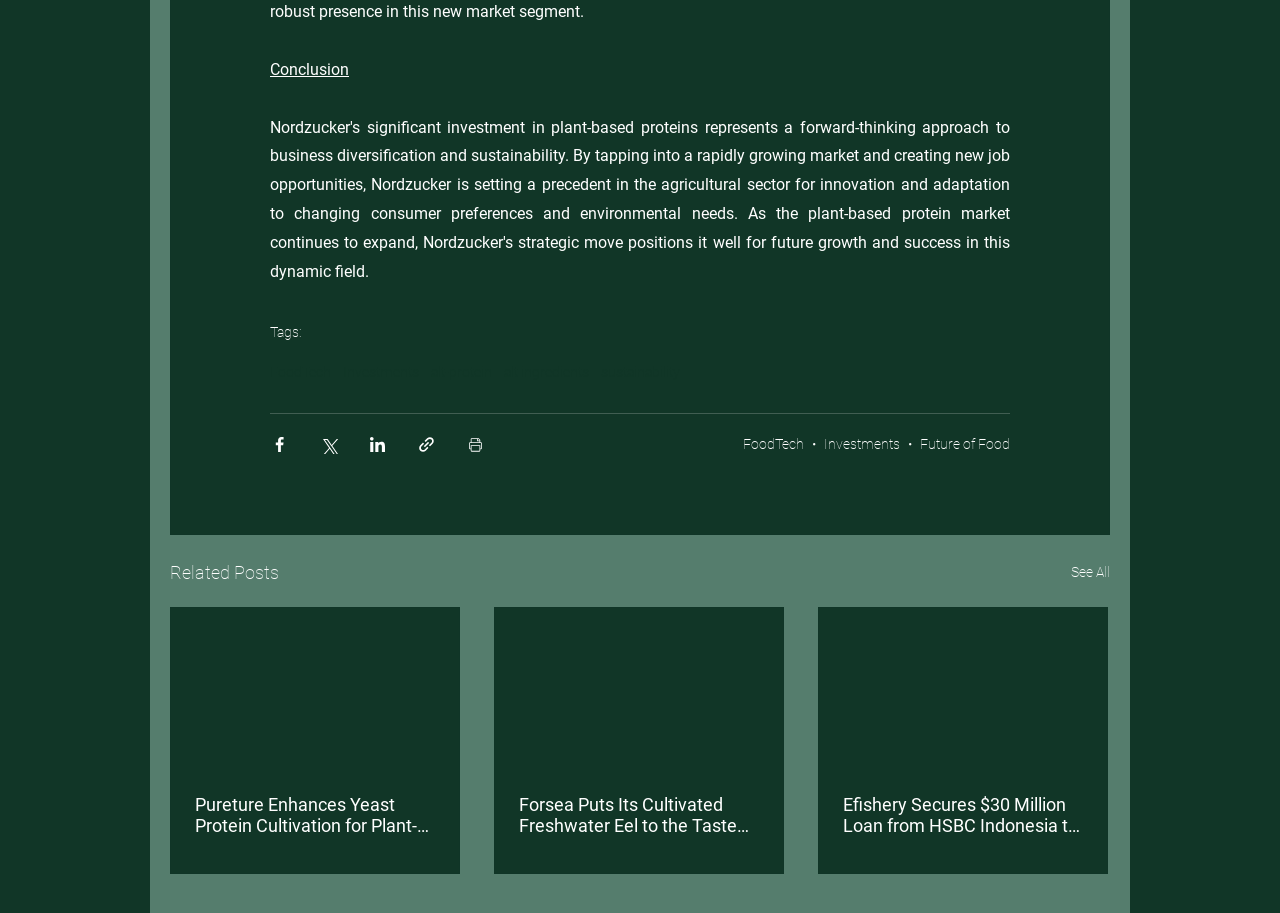Refer to the image and provide an in-depth answer to the question: 
What is the topic of the last link?

The topic of the last link is 'Efishery' because the link element with ID 728 has the text 'Efishery Secures $30 Million Loan from HSBC Indonesia to Accelerate Aquaculture Innovation', and it is located among other links with topics related to food technology and sustainability.